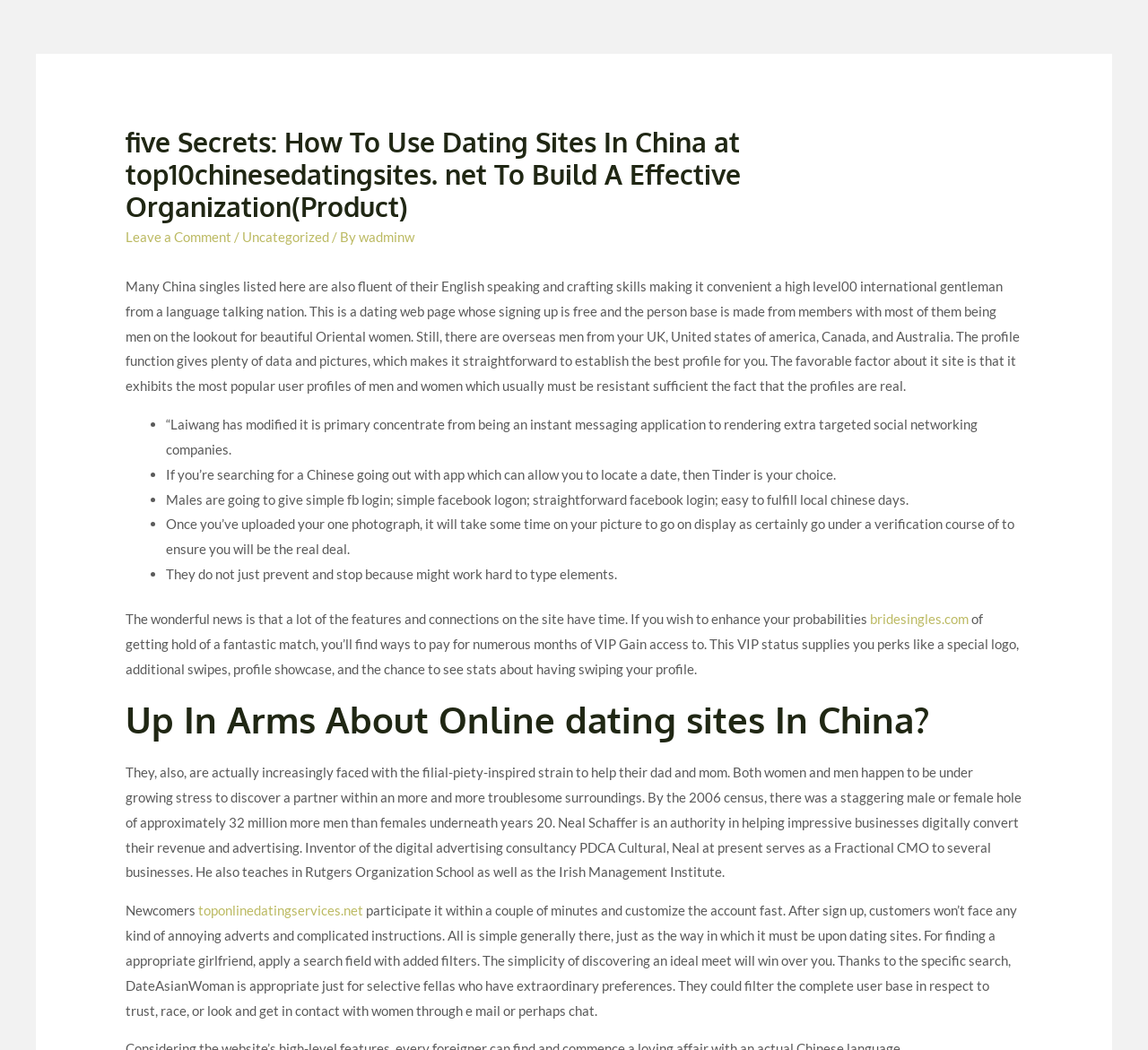Could you please study the image and provide a detailed answer to the question:
What is the purpose of the verification process?

The webpage states that after uploading a photo, it will take some time to go on display as it will undergo a verification process to ensure that the user is the real deal, which suggests that the purpose of the verification process is to prevent fake profiles and ensure user authenticity.